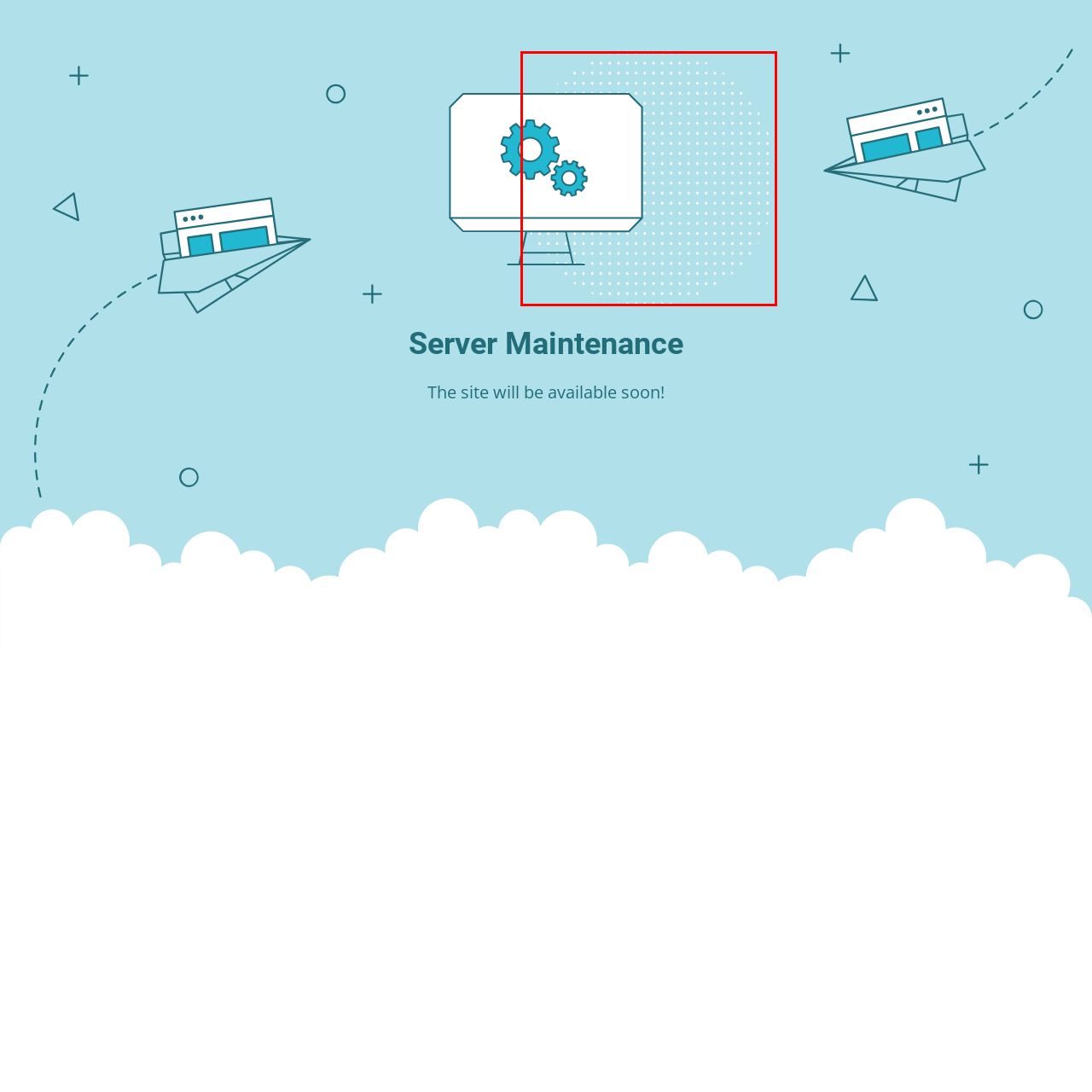What do the two gears symbolize?
Look at the section marked by the red bounding box and provide a single word or phrase as your answer.

Mechanical processes or adjustments